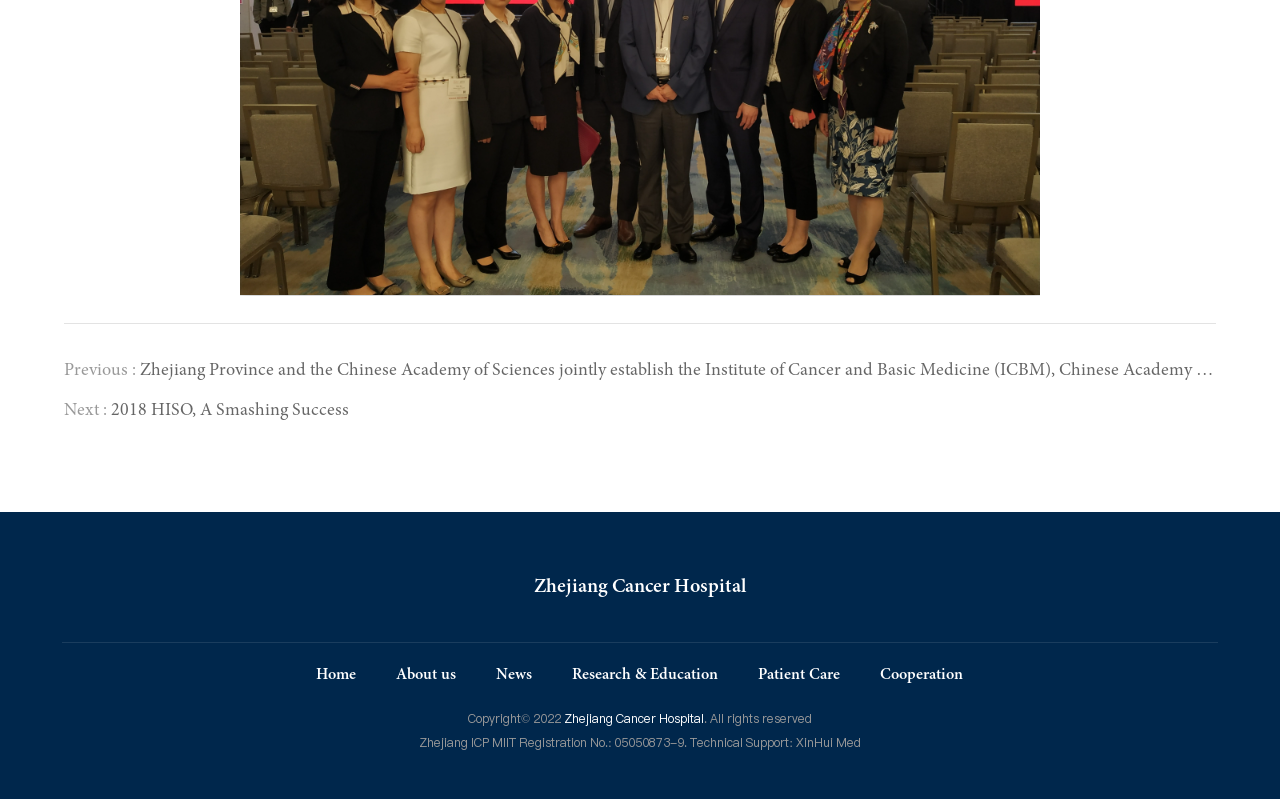Determine the bounding box coordinates for the UI element described. Format the coordinates as (top-left x, top-left y, bottom-right x, bottom-right y) and ensure all values are between 0 and 1. Element description: Cooperation

[0.688, 0.829, 0.753, 0.859]